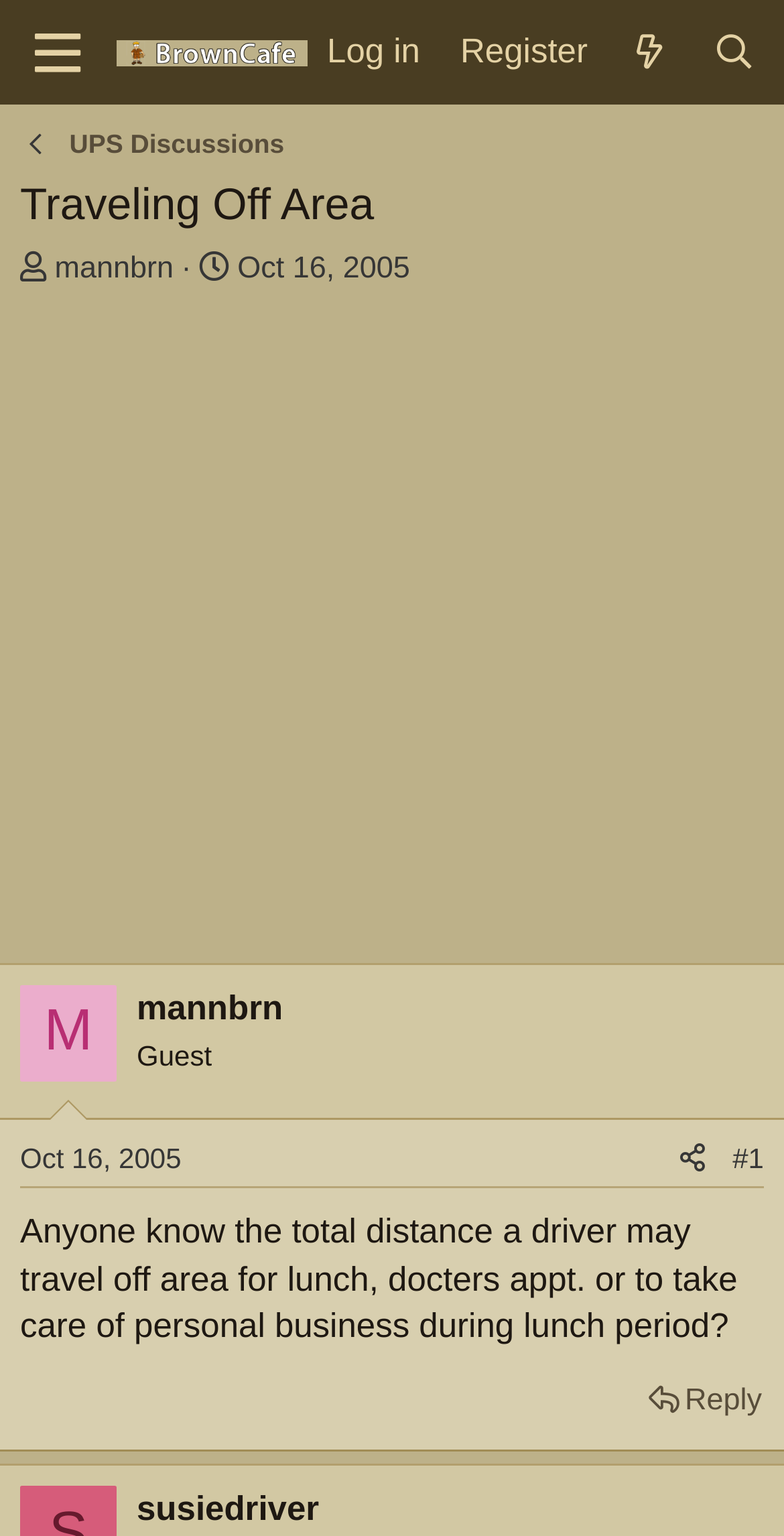Using the description: "parent_node: Log in aria-label="Menu"", identify the bounding box of the corresponding UI element in the screenshot.

[0.01, 0.0, 0.137, 0.069]